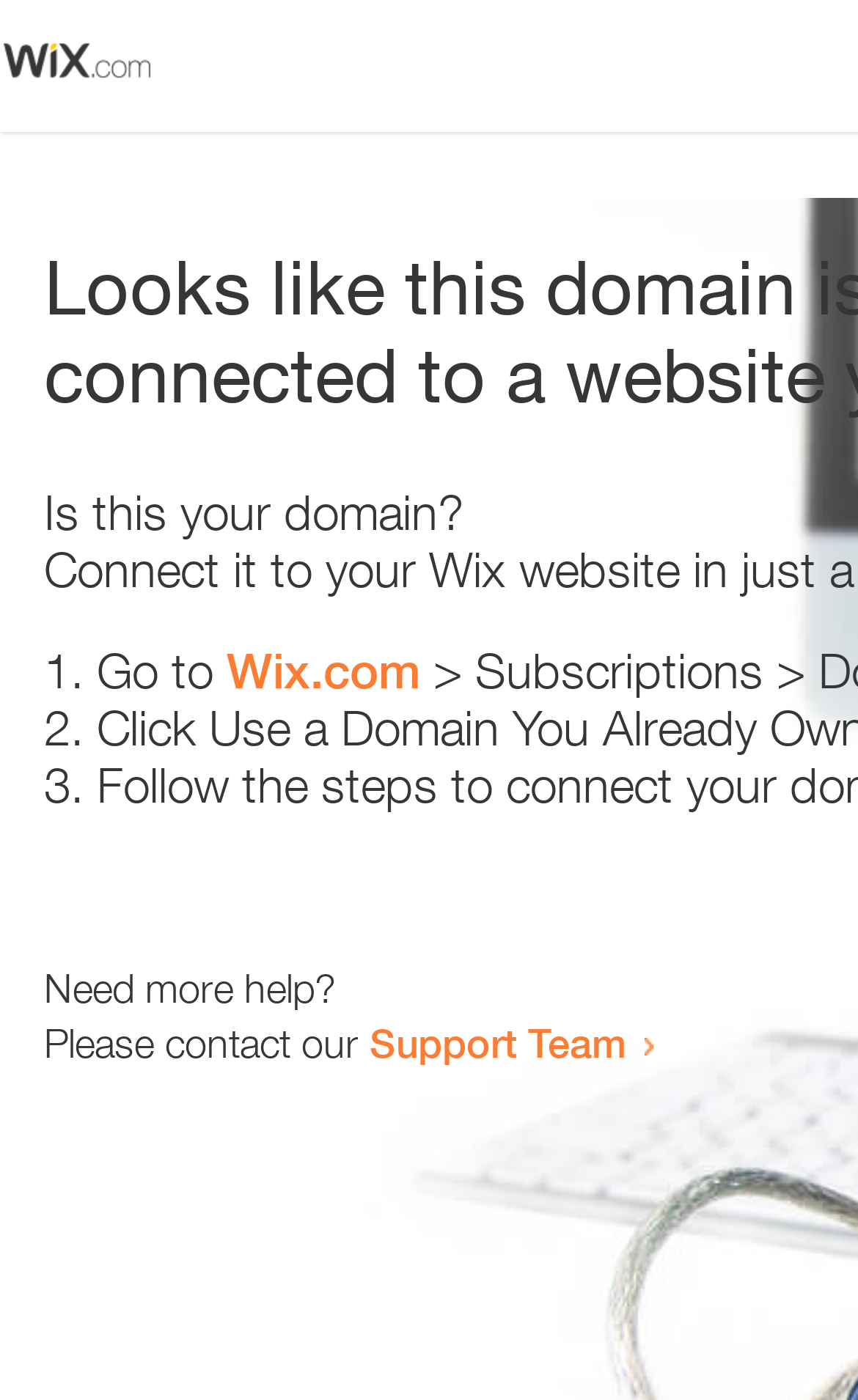Based on the element description "Support Team", predict the bounding box coordinates of the UI element.

[0.431, 0.727, 0.731, 0.762]